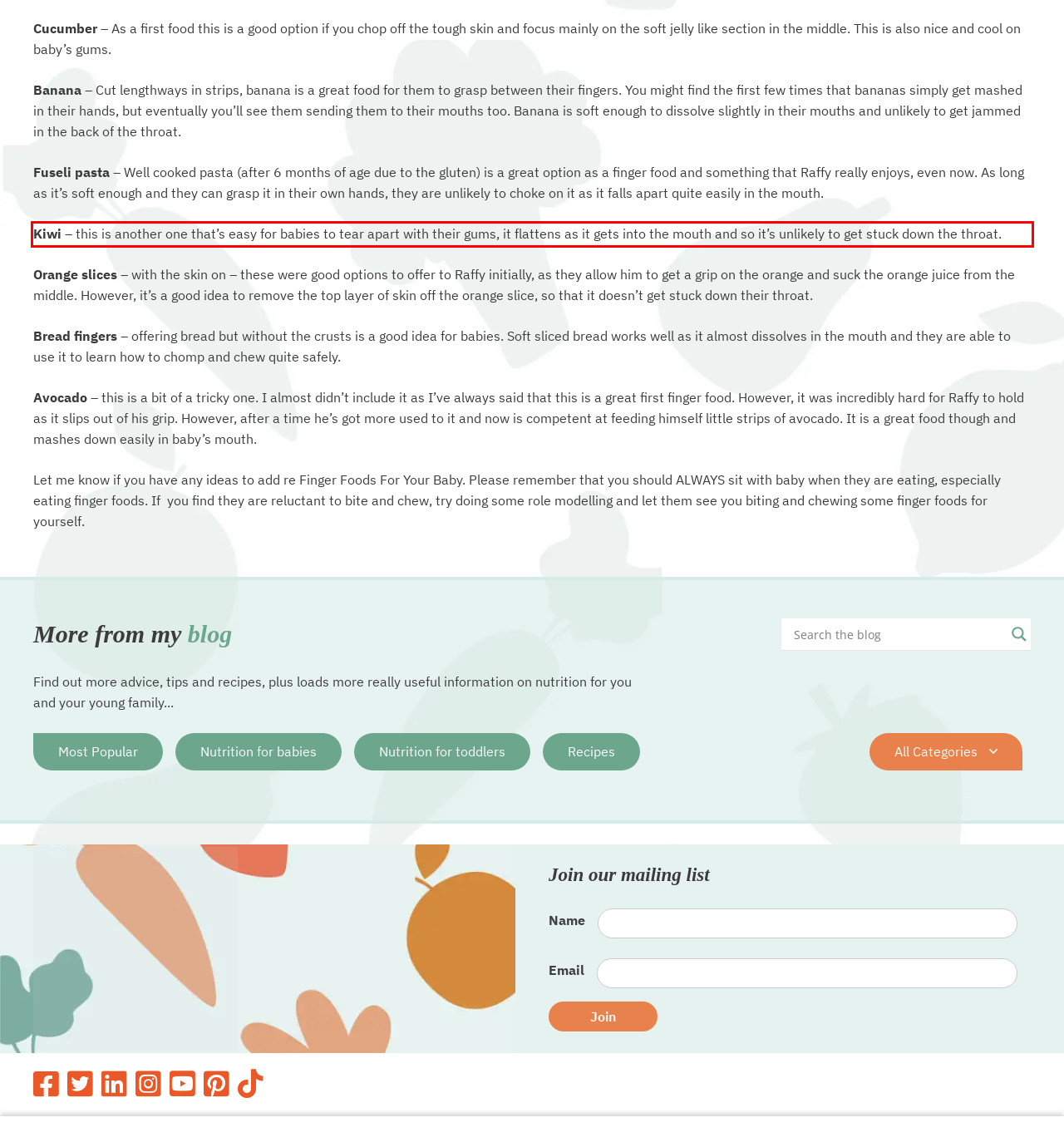Using the webpage screenshot, recognize and capture the text within the red bounding box.

Kiwi – this is another one that’s easy for babies to tear apart with their gums, it flattens as it gets into the mouth and so it’s unlikely to get stuck down the throat.